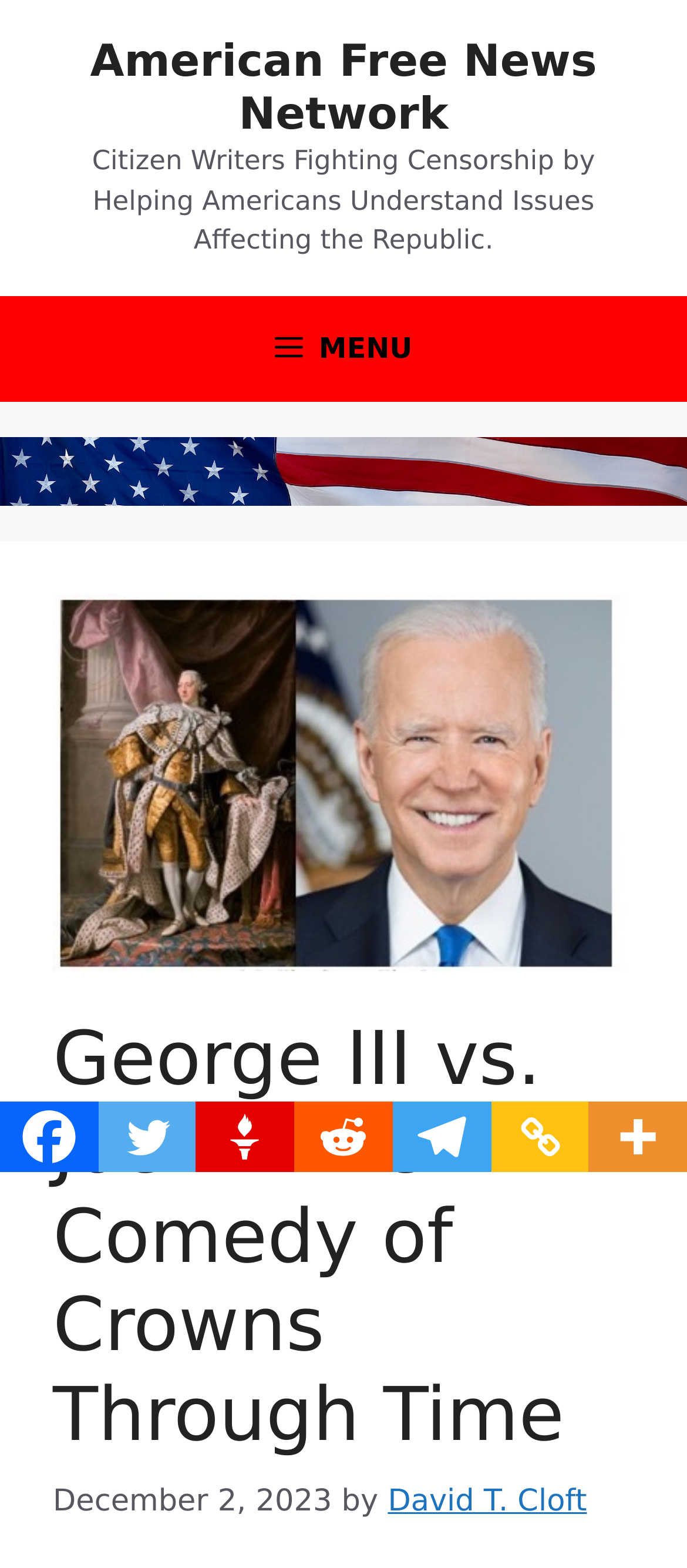How many social media links are available?
Please provide a comprehensive and detailed answer to the question.

The social media links can be found in the navigation section, where there are links to Facebook, Twitter, Gettr, Reddit, and Telegram, making a total of 5 social media links.